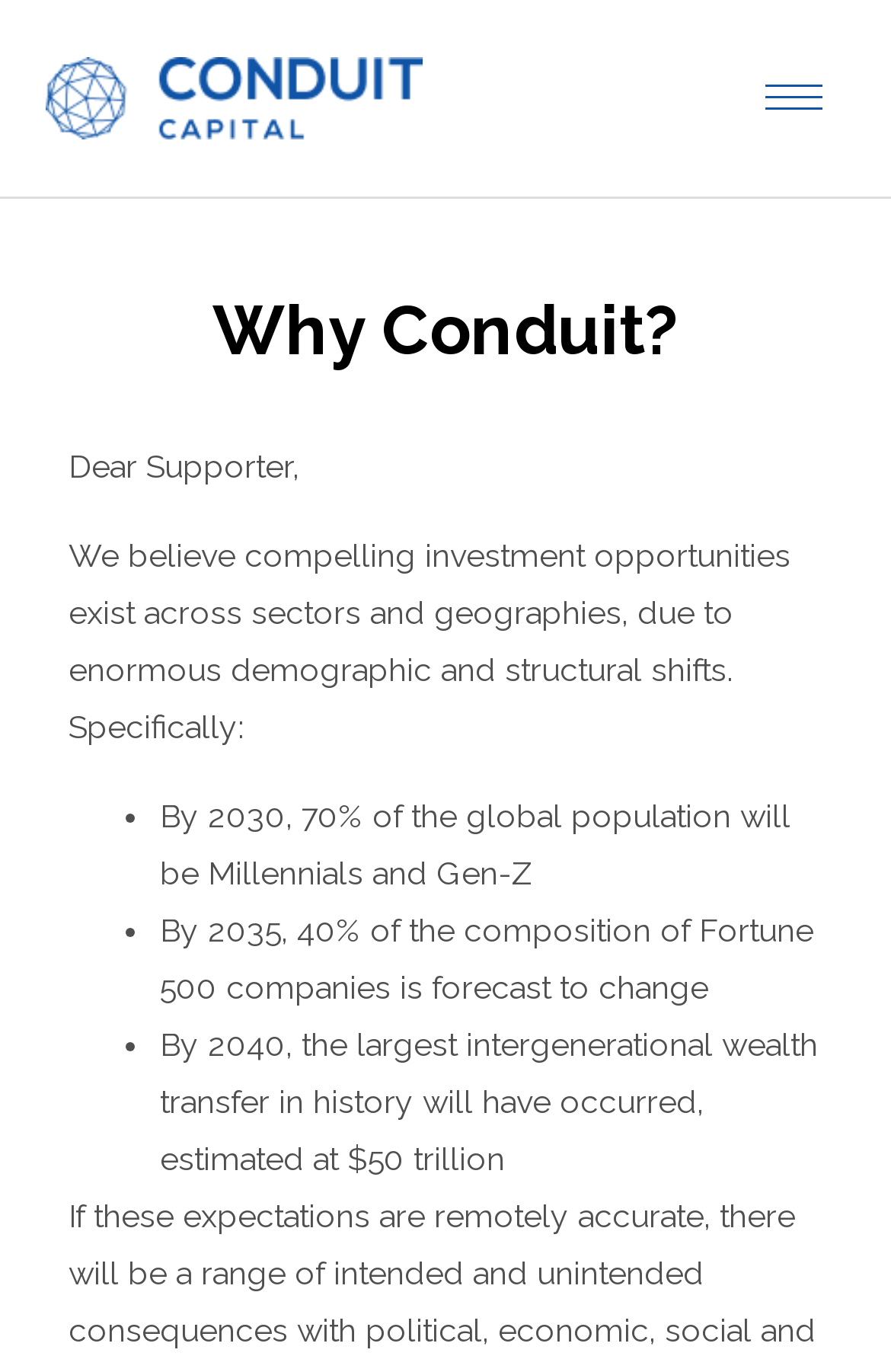Create a detailed description of the webpage's content and layout.

The webpage appears to be an introduction or overview page for Conduit Capital, a financial investment company. At the top left of the page, there is a link with no text, and to the right of it, a hamburger-icon button. Below these elements, a prominent heading "Why Conduit?" is displayed.

Following the heading, a paragraph of text starts with "Dear Supporter," and continues to explain the company's investment philosophy, citing demographic and structural shifts as opportunities. This paragraph is divided into three bullet points, each starting with a list marker "•". The first bullet point states that by 2030, 70% of the global population will be Millennials and Gen-Z. The second point forecasts that by 2035, 40% of the composition of Fortune 500 companies will change. The third point mentions that by 2040, the largest intergenerational wealth transfer in history will have occurred, estimated at $50 trillion.

The layout of the page is organized, with the heading and paragraph of text centered, and the list markers and bullet points indented below. The hamburger-icon button is positioned at the top right corner of the page.